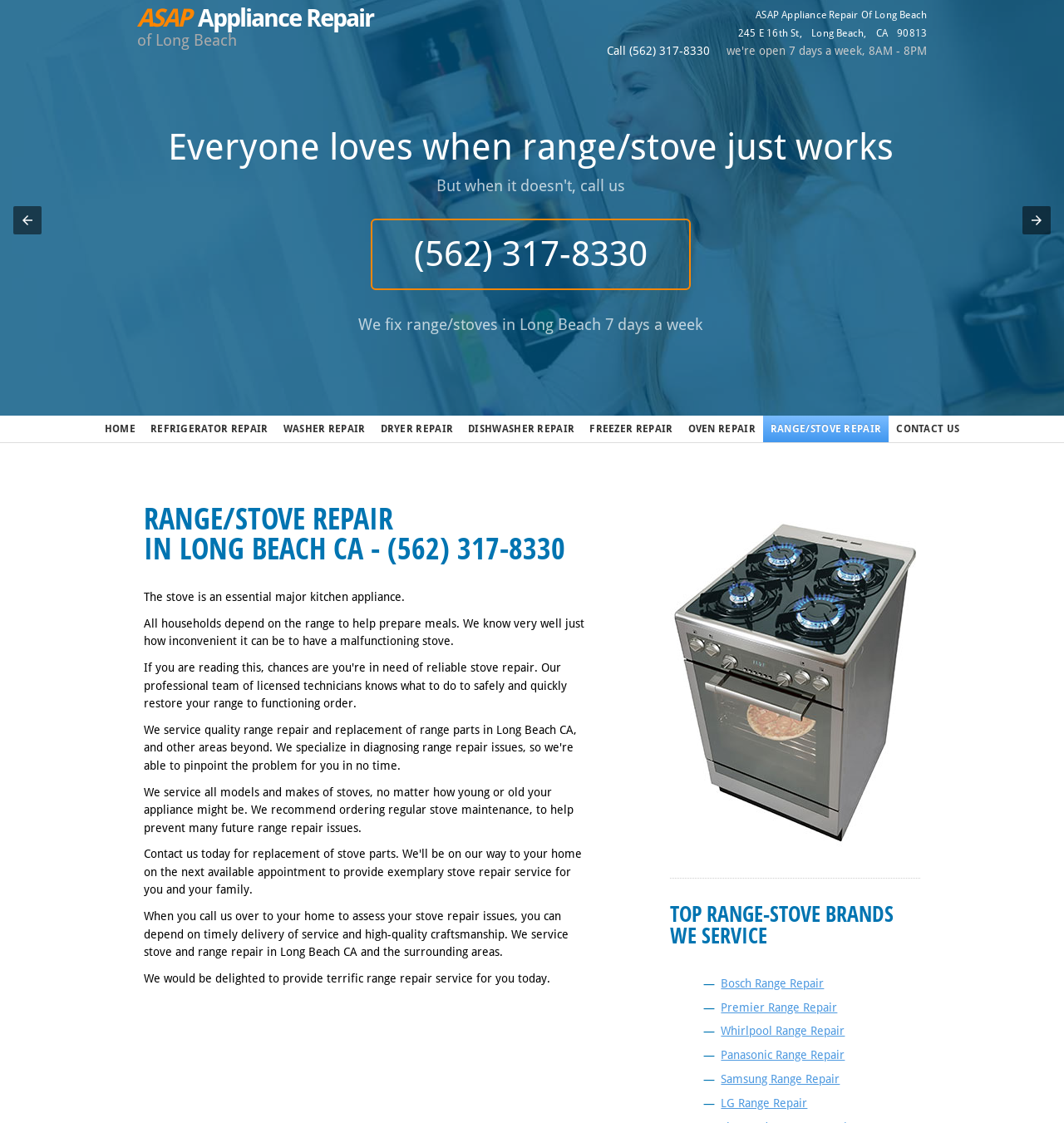Determine the bounding box coordinates for the HTML element described here: "Home".

[0.091, 0.37, 0.134, 0.394]